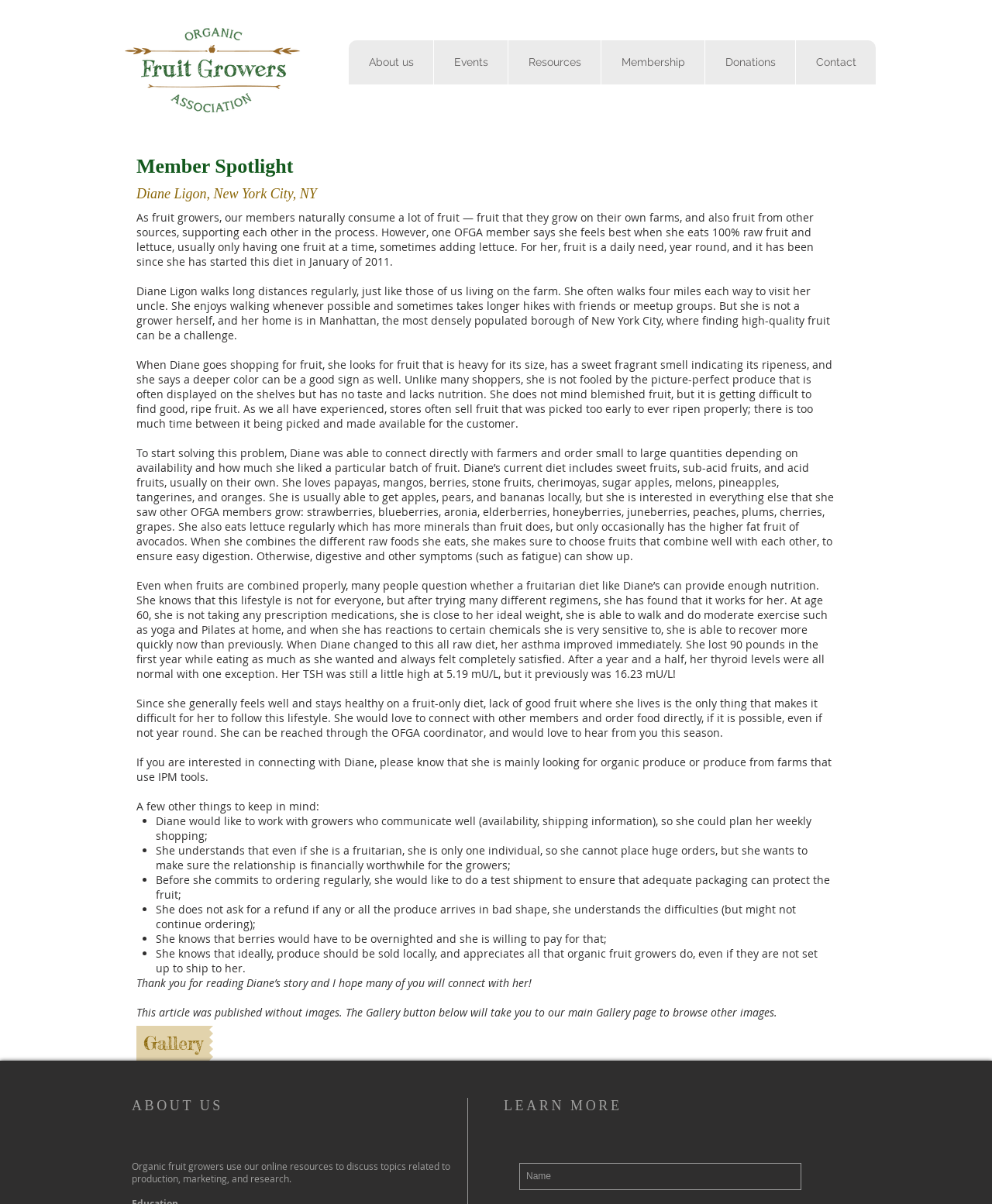Provide a brief response to the question using a single word or phrase: 
What is Diane's diet mainly composed of?

Fruit and lettuce